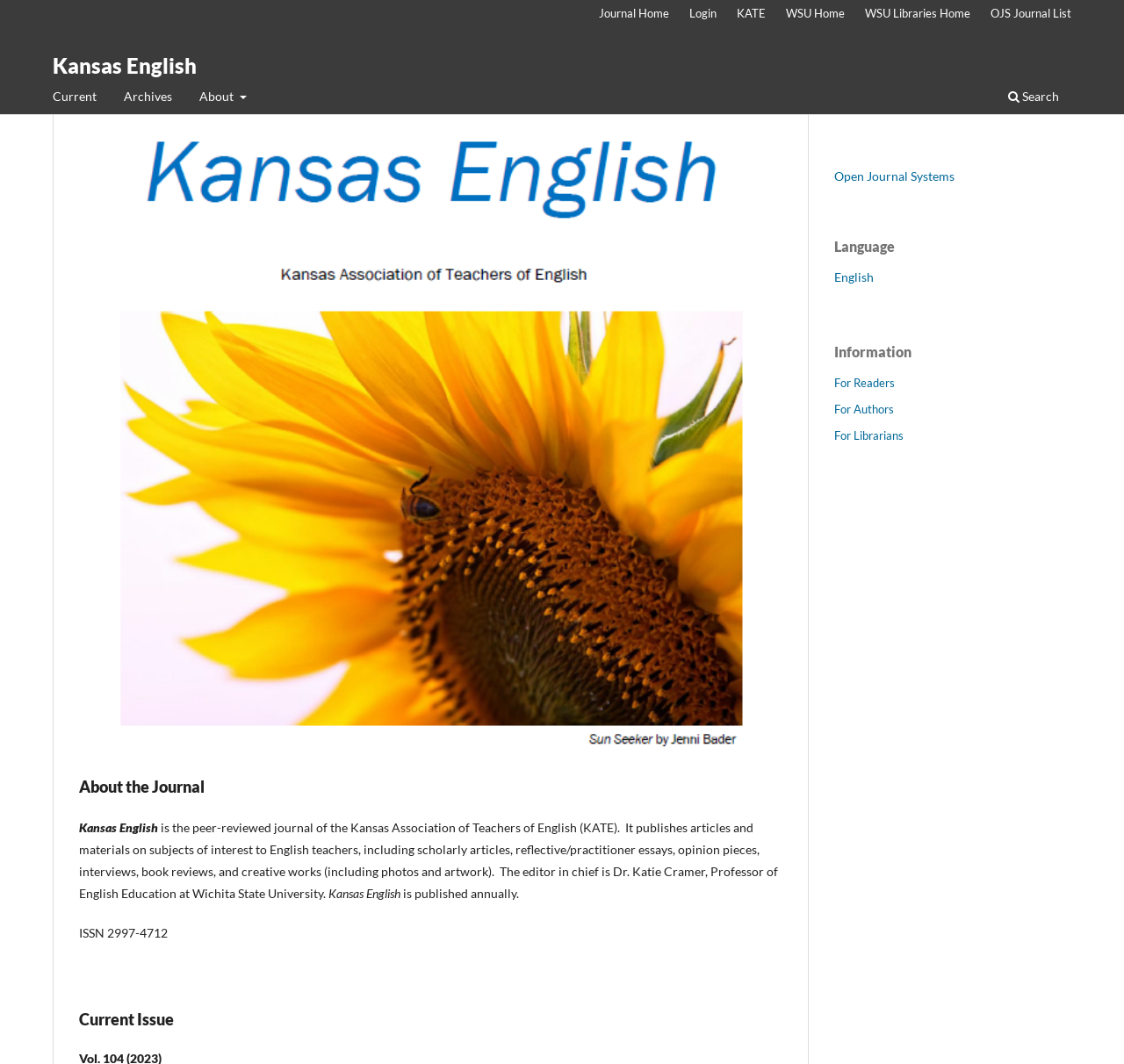Please find the bounding box coordinates for the clickable element needed to perform this instruction: "learn about the journal".

[0.07, 0.727, 0.695, 0.752]